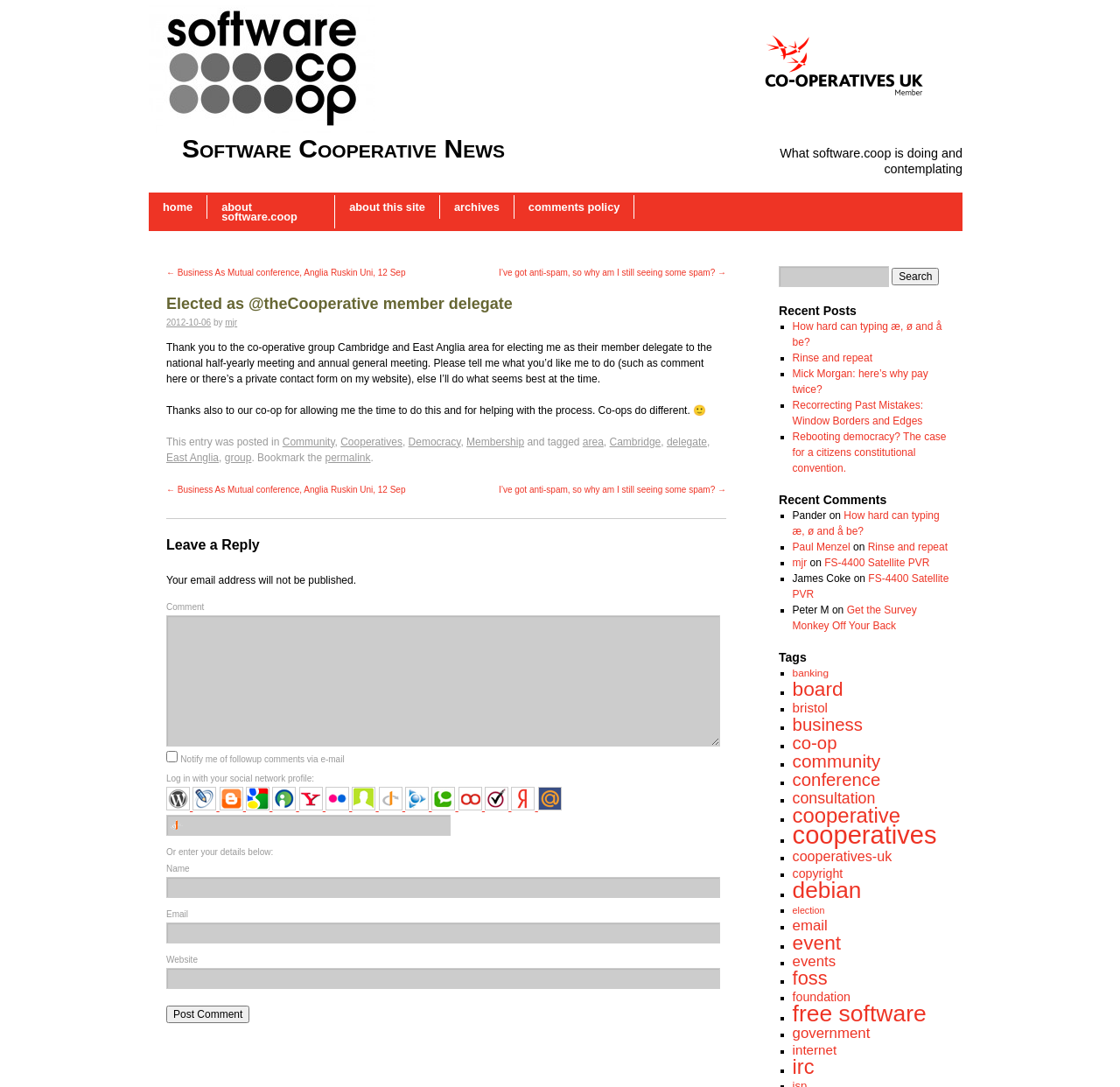Kindly determine the bounding box coordinates for the clickable area to achieve the given instruction: "Log in with Wordpress".

[0.148, 0.737, 0.172, 0.748]